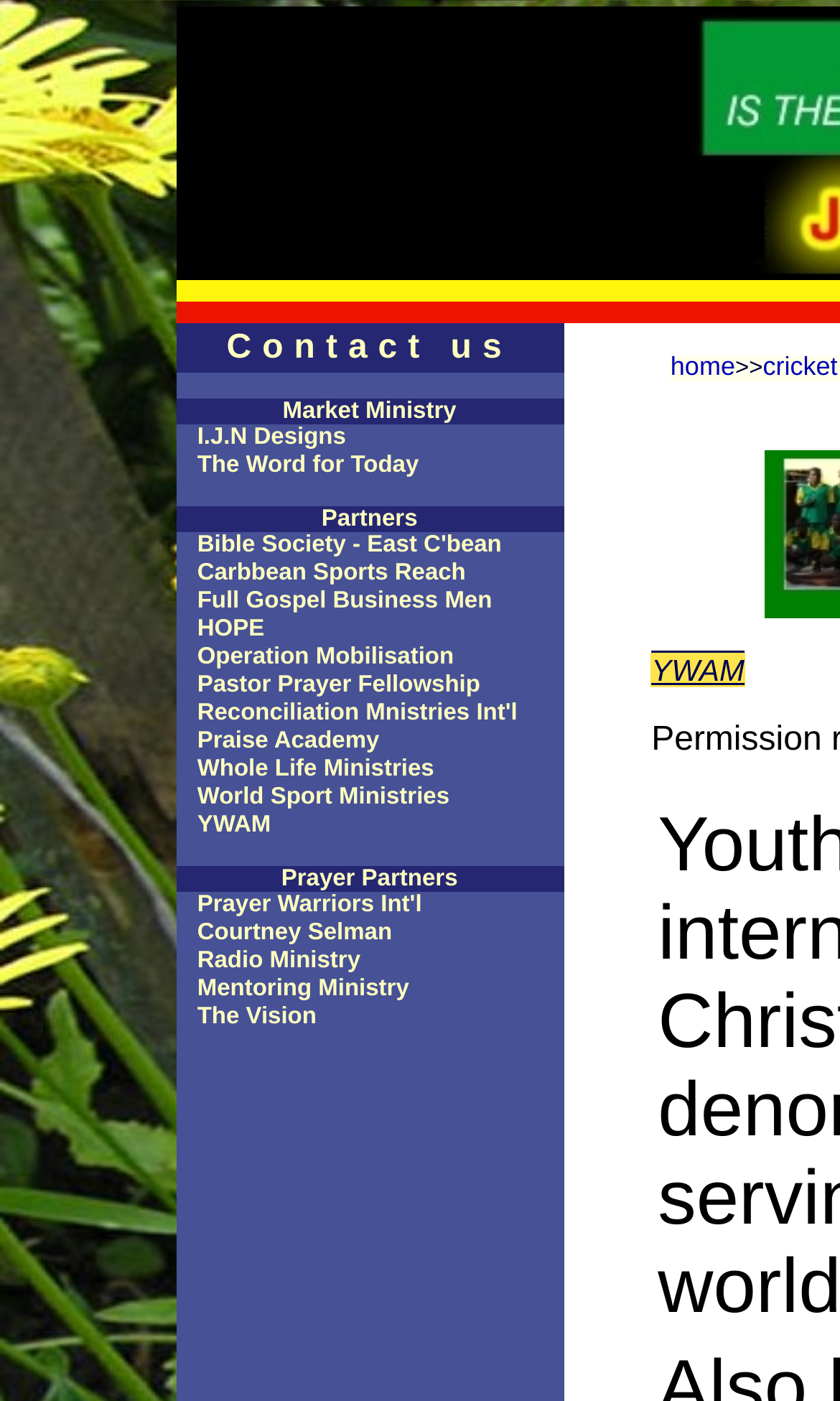With reference to the screenshot, provide a detailed response to the question below:
How many headings are there?

I counted the number of headings, which are 'Contact us', 'Market Ministry', 'Partners', 'Prayer Partners'. There are 5 headings in total.